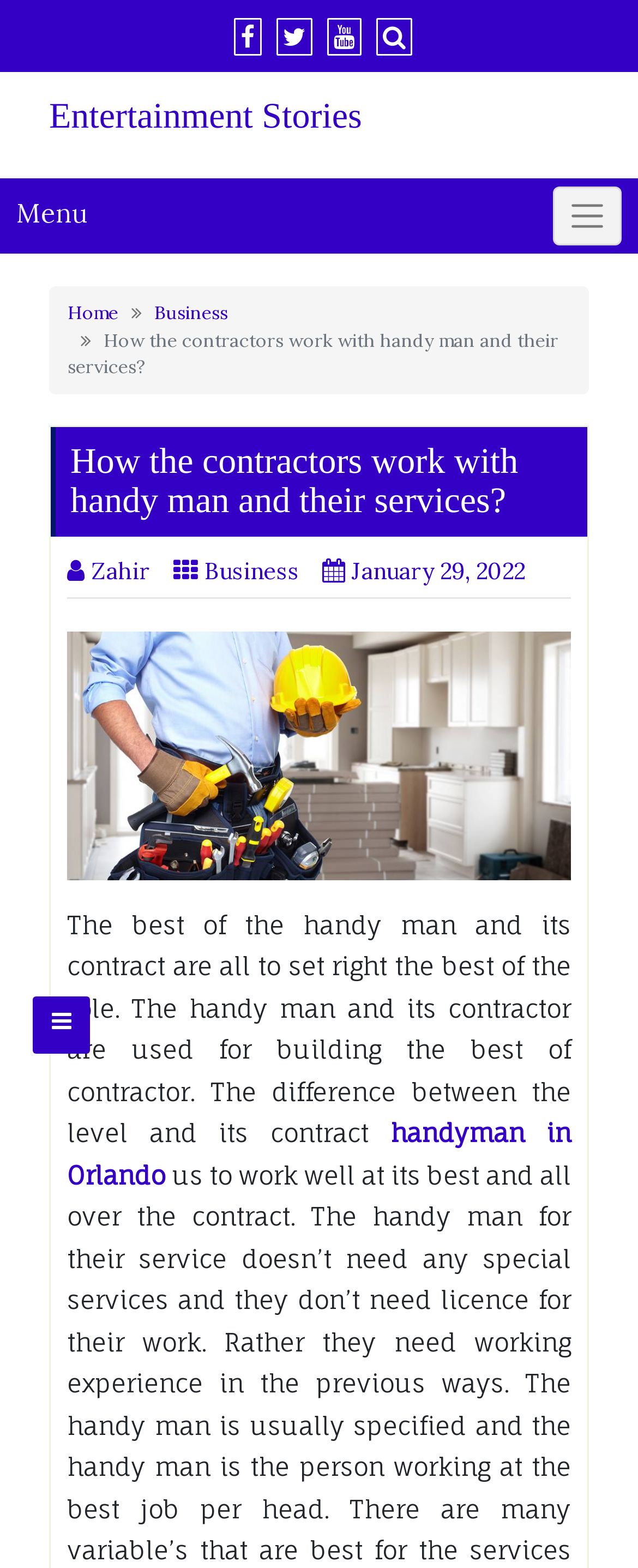Identify the bounding box coordinates of the section that should be clicked to achieve the task described: "Close search form".

[0.893, 0.032, 0.924, 0.05]